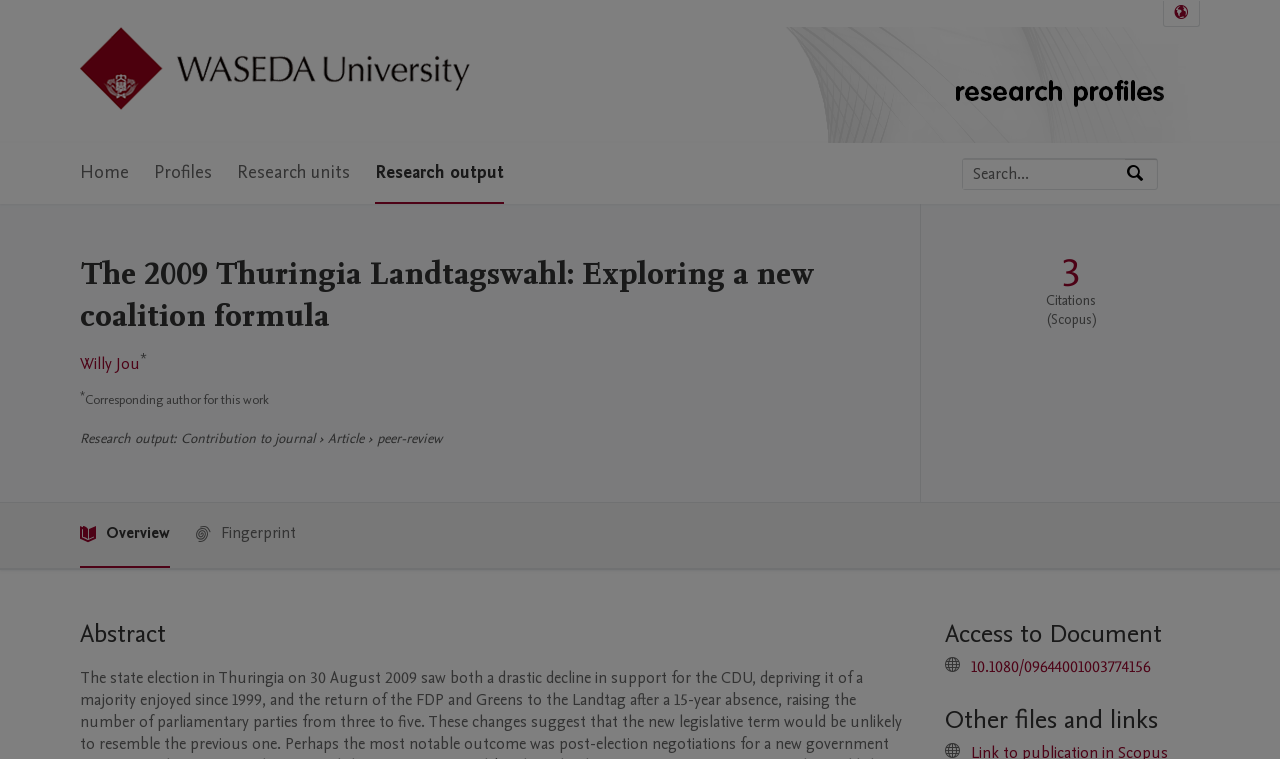Identify the bounding box coordinates for the UI element described as follows: Fingerprint. Use the format (top-left x, top-left y, bottom-right x, bottom-right y) and ensure all values are floating point numbers between 0 and 1.

[0.152, 0.663, 0.231, 0.746]